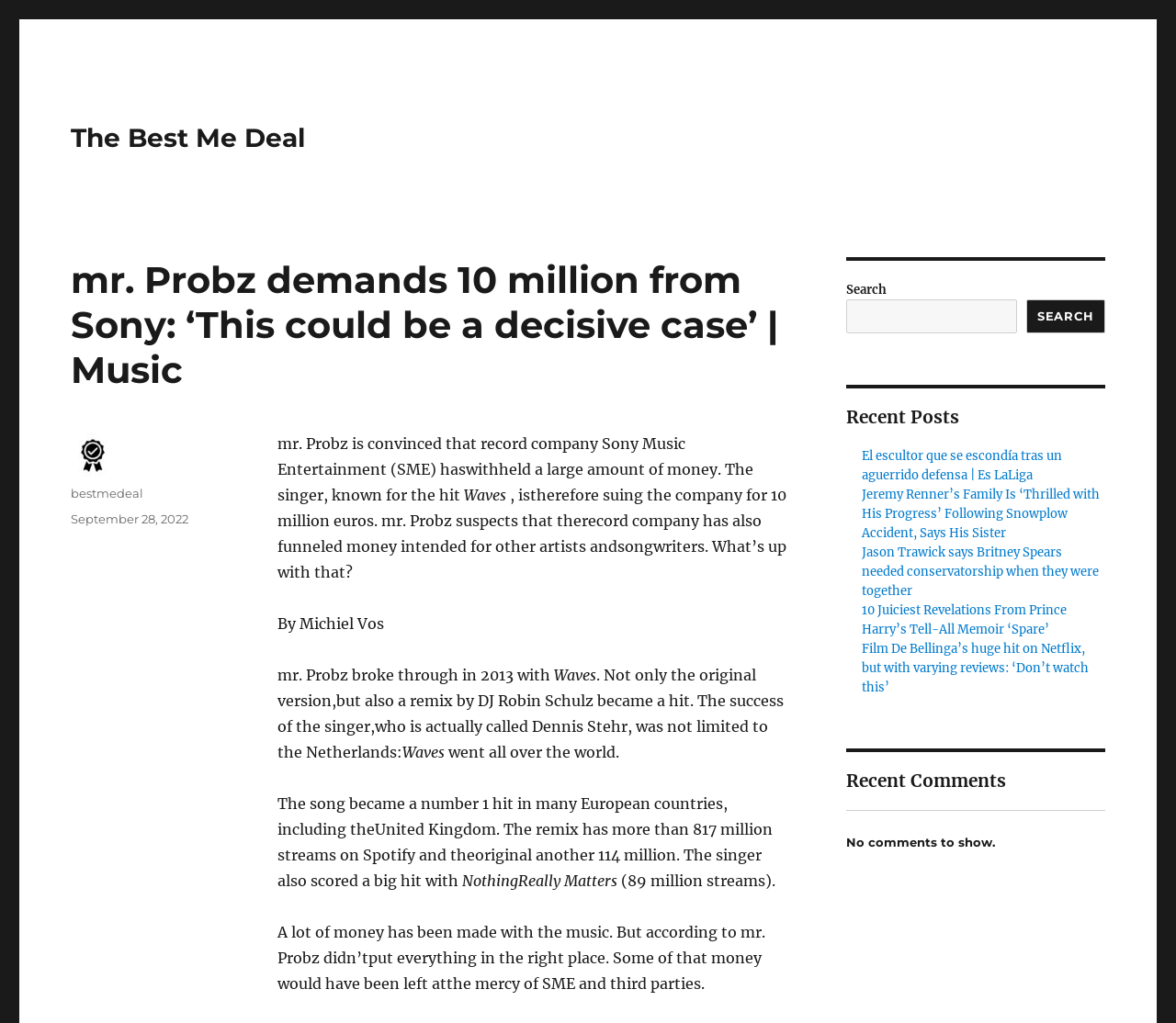Please indicate the bounding box coordinates of the element's region to be clicked to achieve the instruction: "Check the date of the post". Provide the coordinates as four float numbers between 0 and 1, i.e., [left, top, right, bottom].

[0.06, 0.5, 0.16, 0.514]